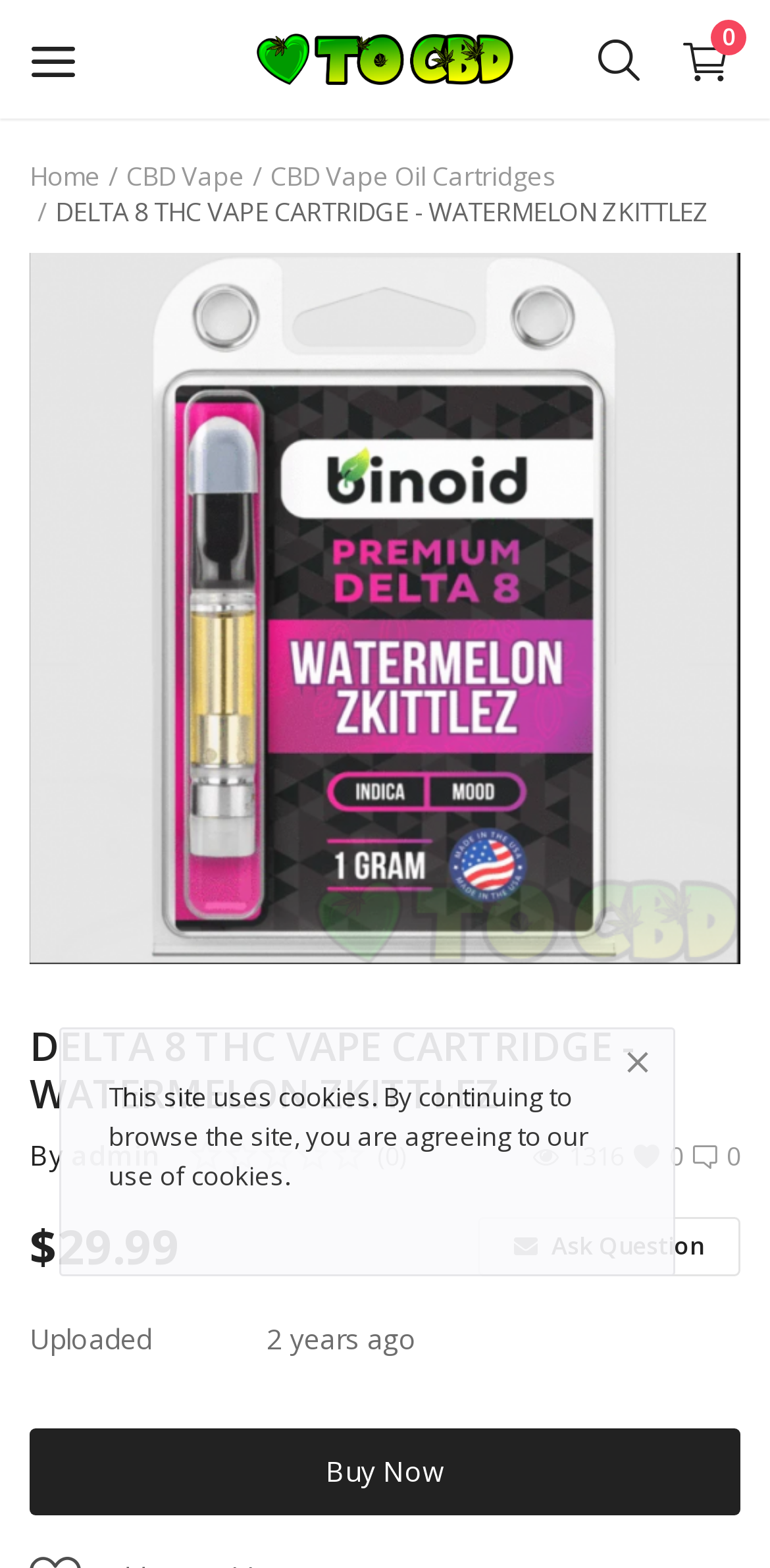What is the price of the Delta 8 THC vape cartridge?
Please respond to the question with a detailed and thorough explanation.

I found the price of the Delta 8 THC vape cartridge by looking at the text next to the dollar sign symbol, which is located below the product image and above the 'Buy Now' button.